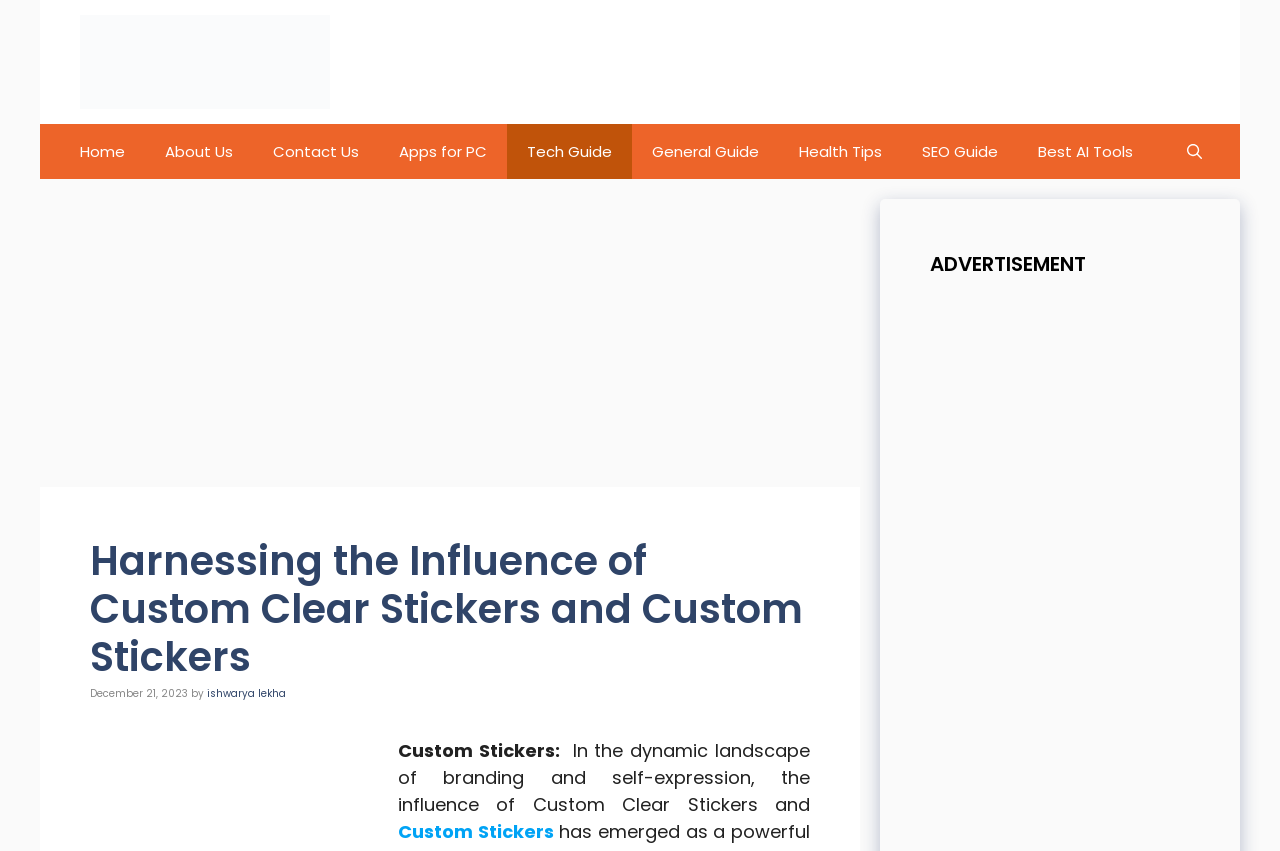What is the topic of the article?
Look at the screenshot and give a one-word or phrase answer.

Custom Clear Stickers and Custom Stickers